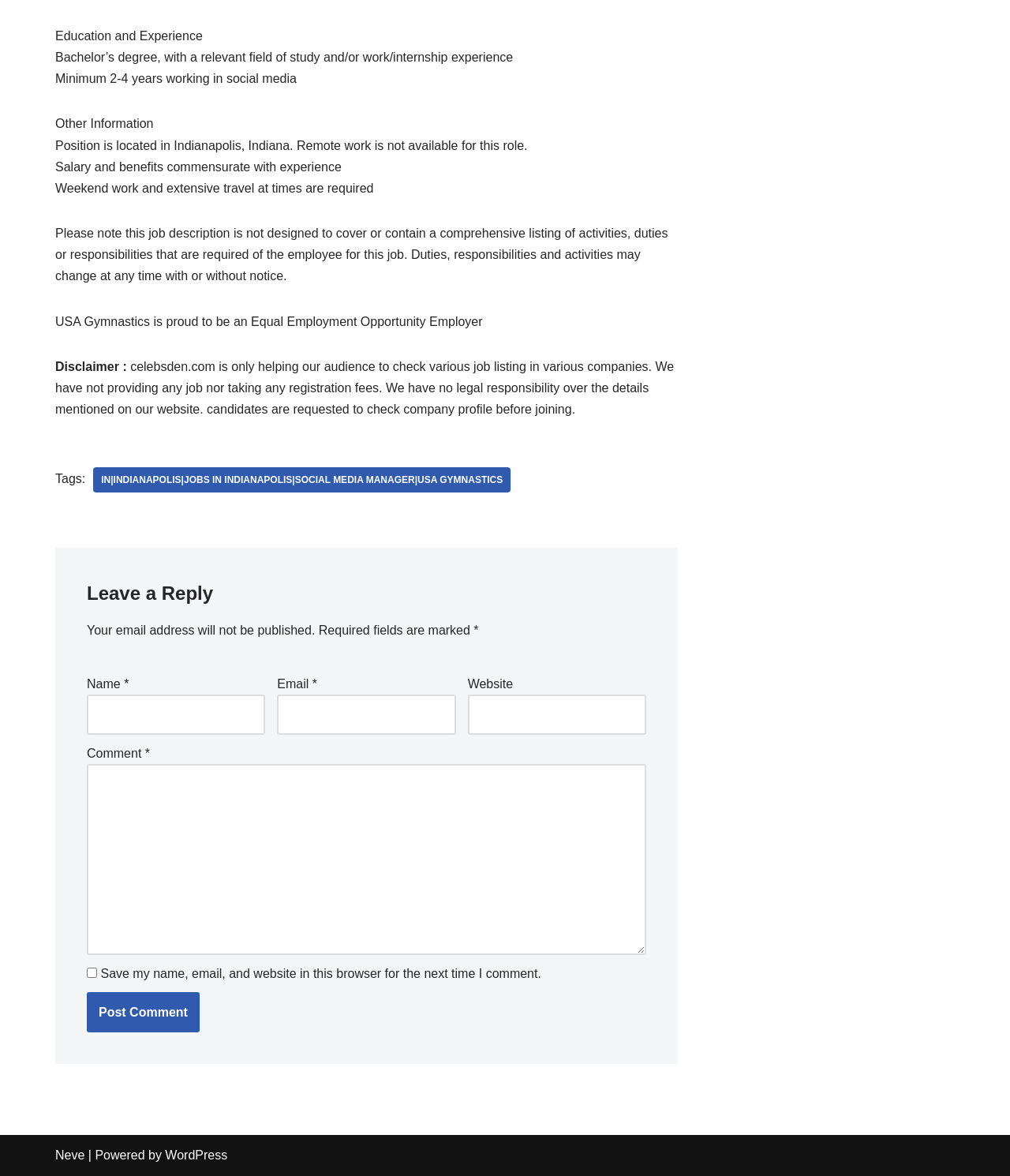Respond to the question below with a single word or phrase:
What is the required education for the job?

Bachelor's degree